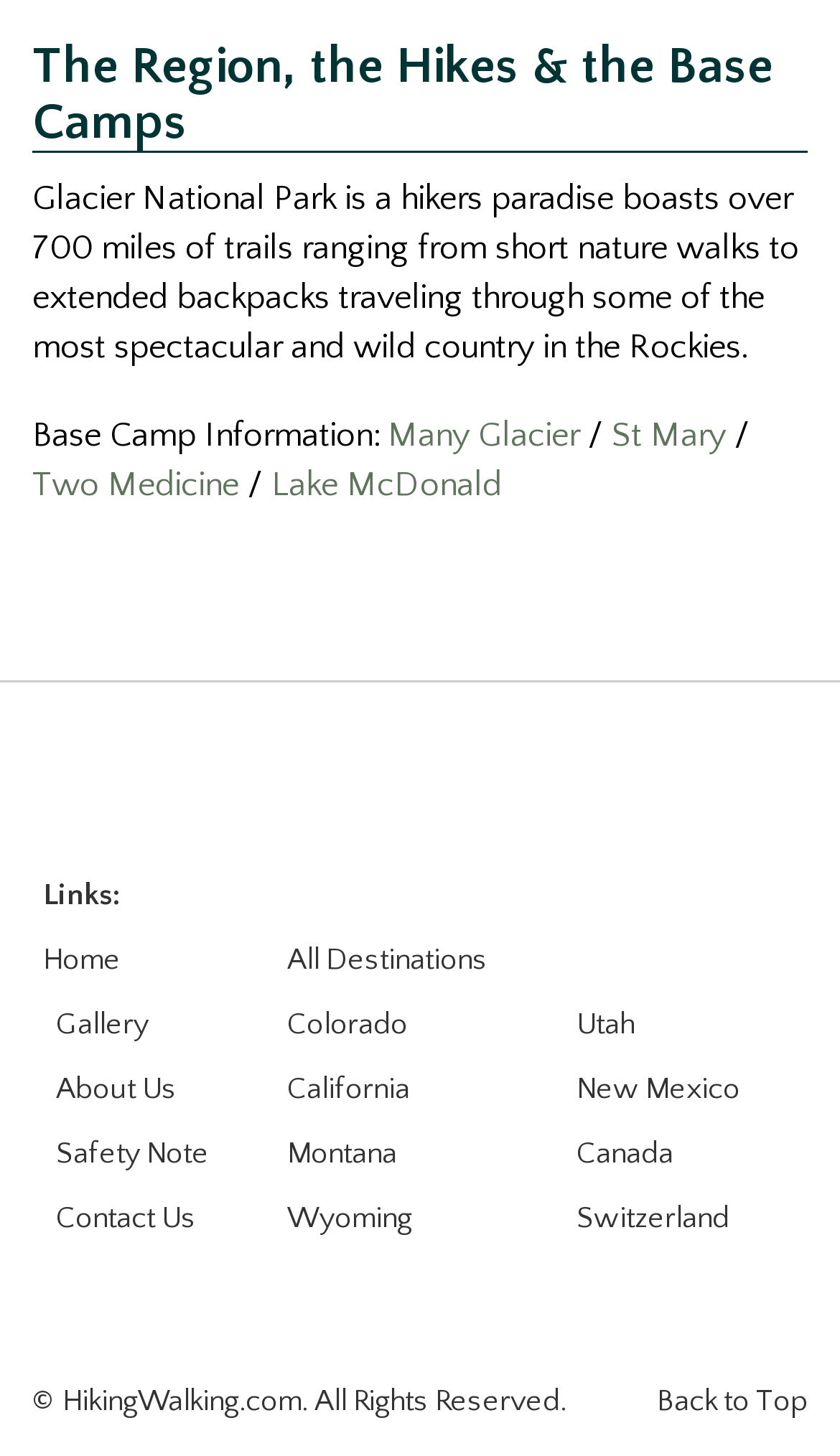Based on the description "DMCA", find the bounding box of the specified UI element.

None